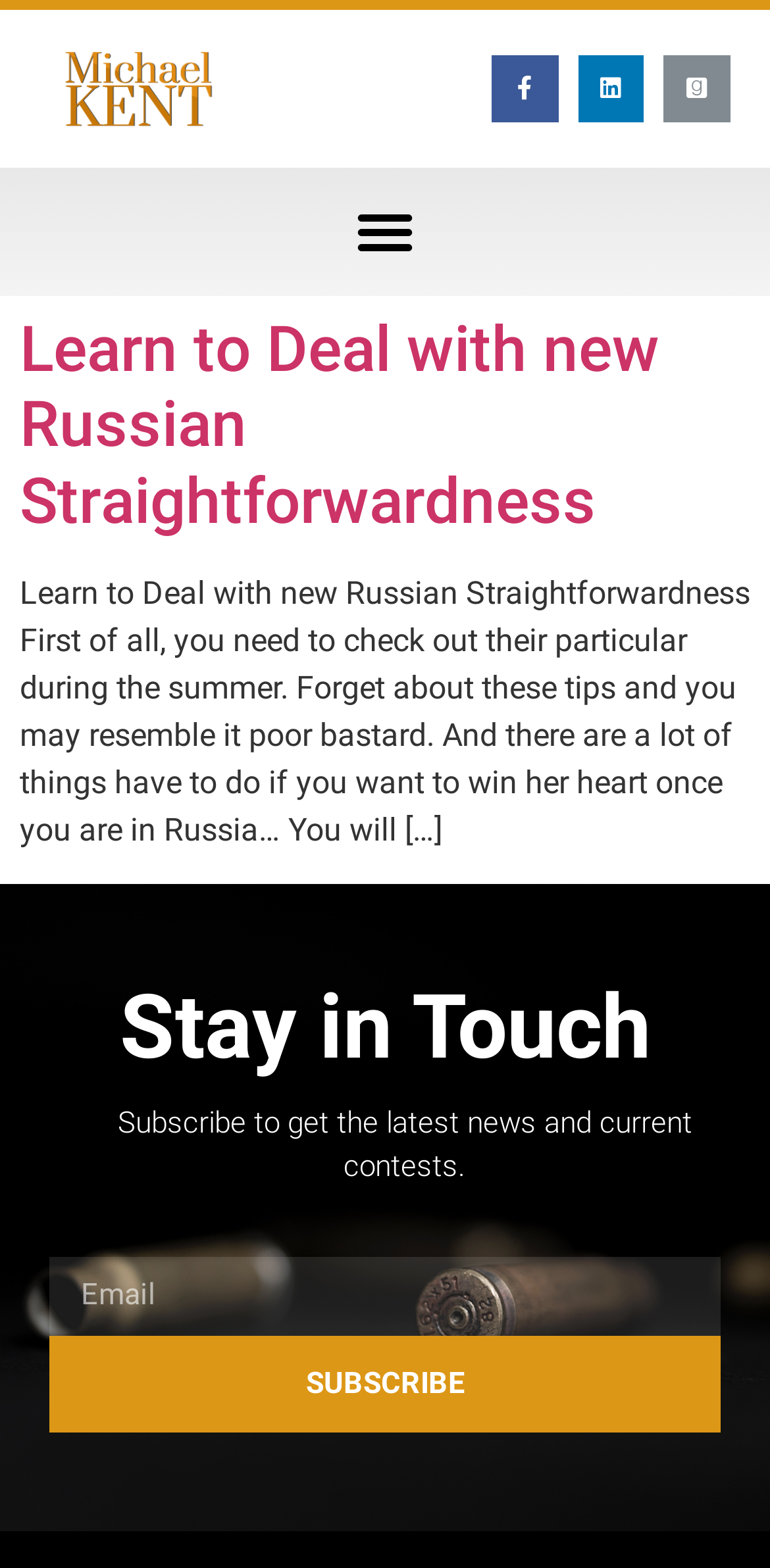What is the purpose of the textbox?
Provide an in-depth answer to the question, covering all aspects.

I found a textbox with a label 'Email' and it is required, so I infer that the purpose of the textbox is to input an email address.